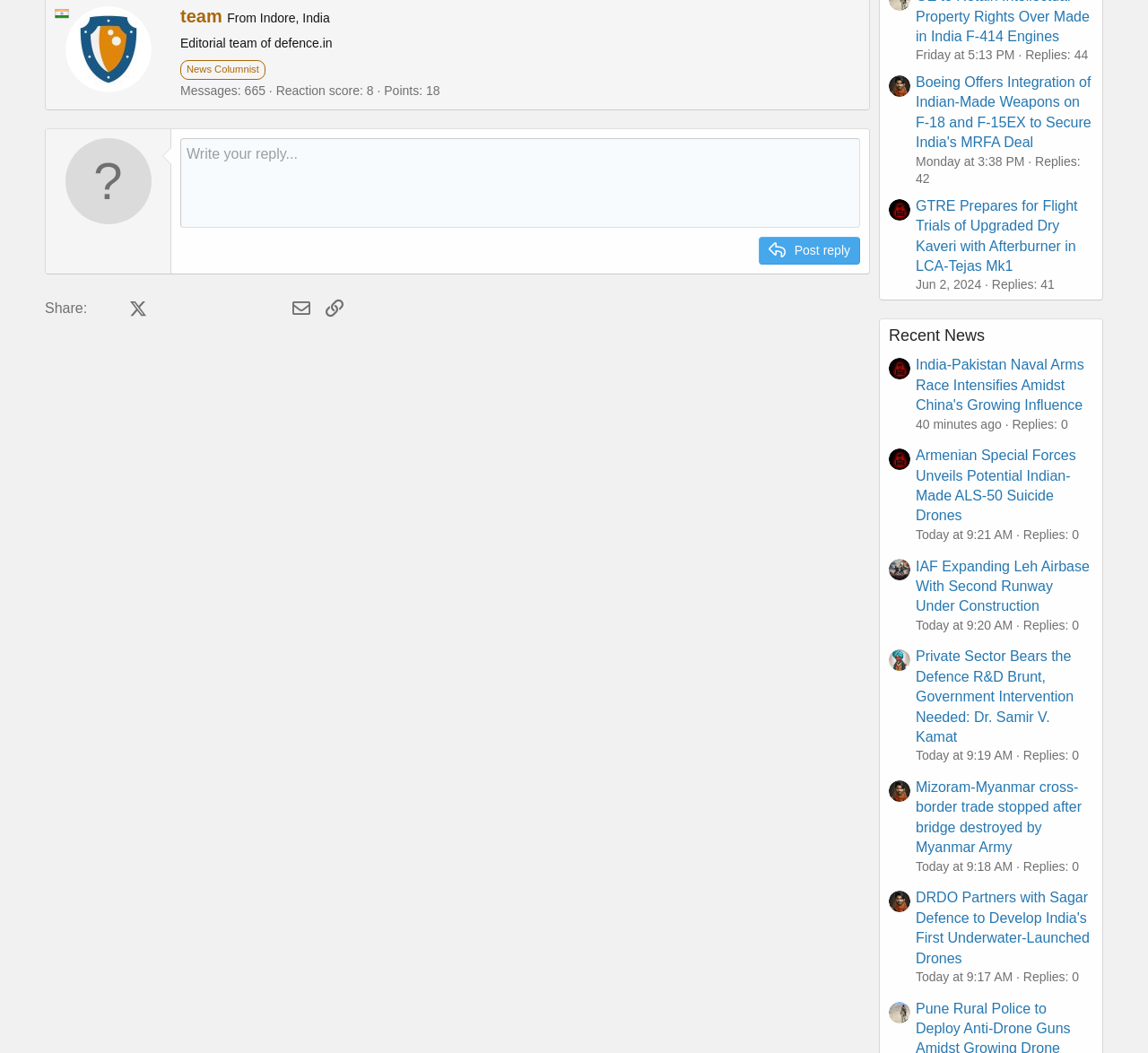Determine the bounding box coordinates for the area you should click to complete the following instruction: "Post a reply".

[0.661, 0.225, 0.749, 0.251]